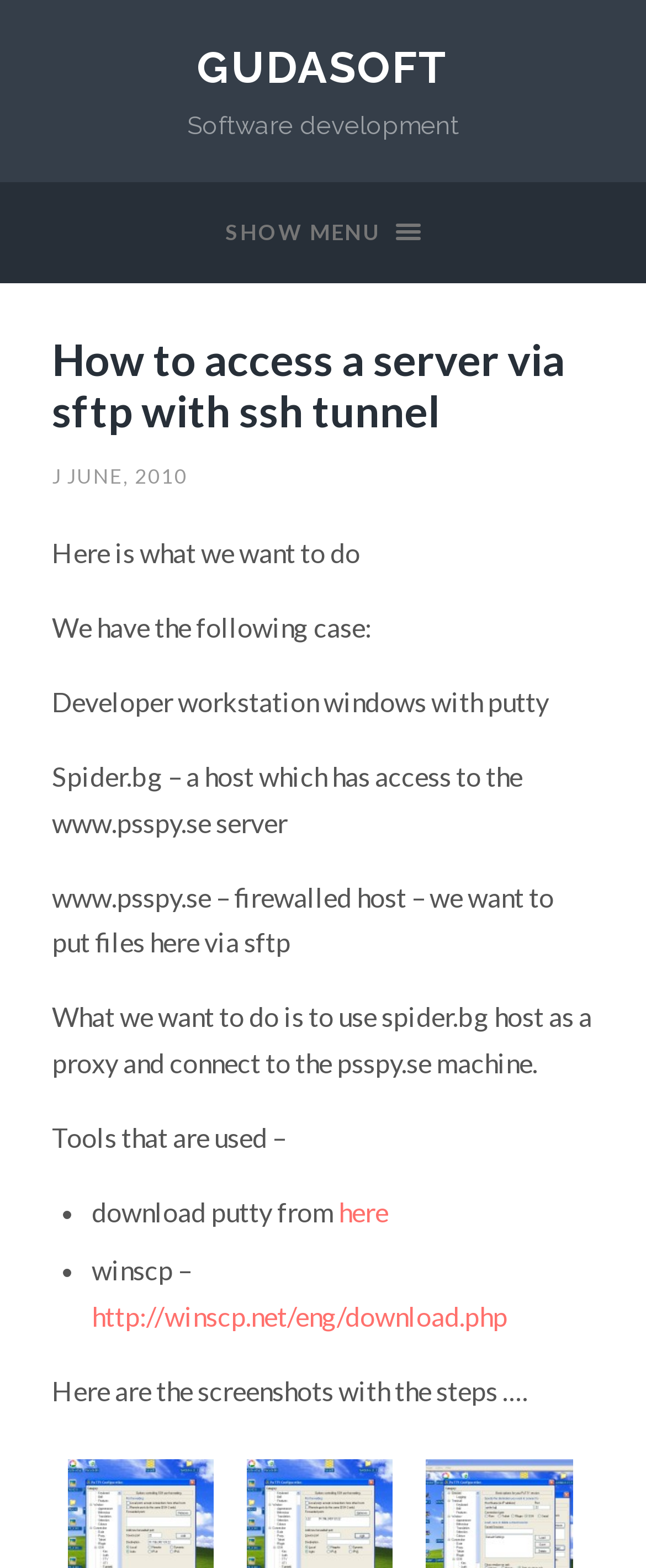Summarize the webpage in an elaborate manner.

The webpage is about a tutorial on how to access a server via SFTP with an SSH tunnel. At the top, there is a heading "GUDASOFT" with a link to the same text, followed by another heading "Software development". 

Below these headings, there is a "SHOW MENU" button. The main content of the webpage starts with a heading "How to access a server via sftp with ssh tunnel" which has a link to the same text. 

To the right of this heading, there is a link "J JUNE, 2010" which appears to be a date. The main tutorial content begins with a paragraph "Here is what we want to do" followed by a series of steps and explanations. 

The tutorial describes a scenario where a developer workstation with Putty is used to access a firewalled host www.psspy.se via a proxy host spider.bg. The text explains the tools used, including Putty and WinSCP, with links to download these tools. 

The webpage also mentions that there are screenshots with steps, but these are not described in the accessibility tree. Overall, the webpage is a technical tutorial with a clear structure and concise text.